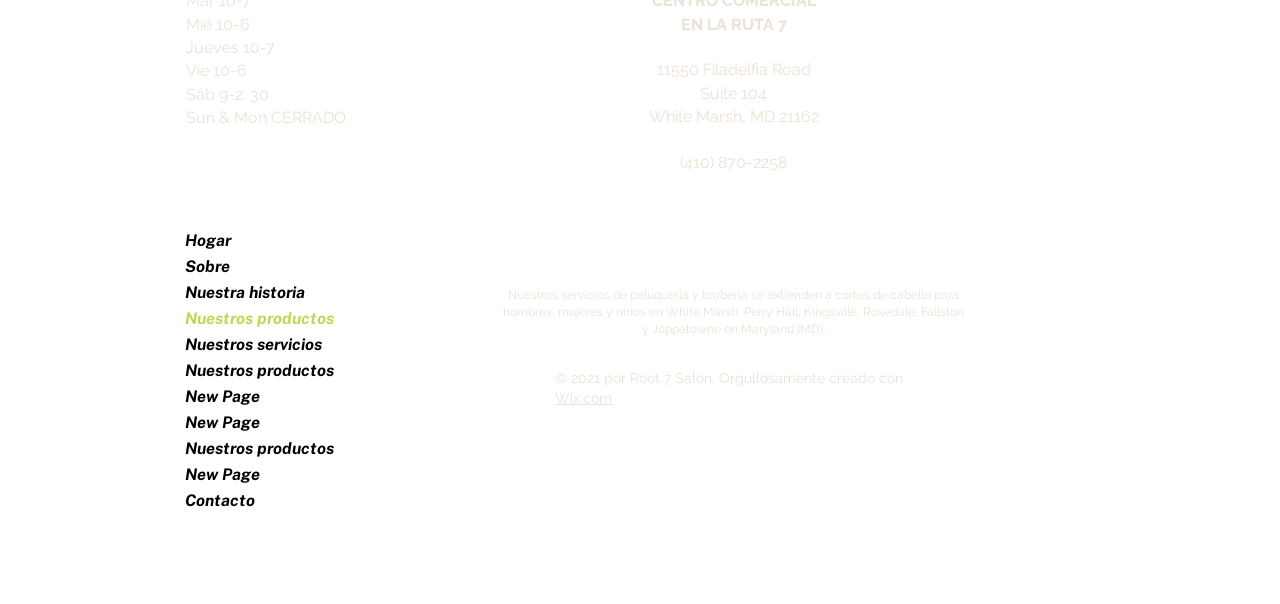Please identify the bounding box coordinates of the clickable area that will fulfill the following instruction: "Check Contacto". The coordinates should be in the format of four float numbers between 0 and 1, i.e., [left, top, right, bottom].

[0.145, 0.808, 0.255, 0.851]